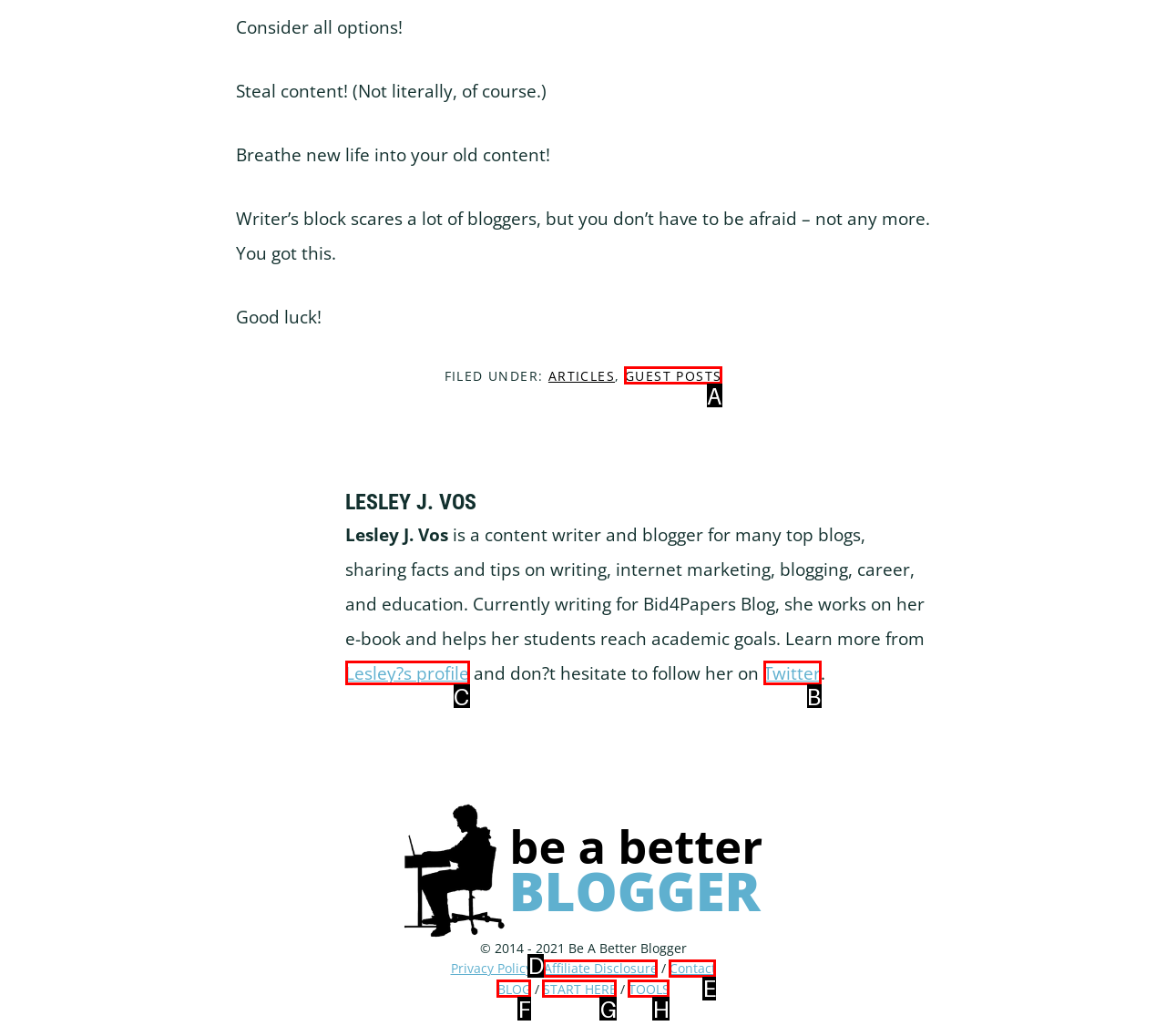Select the appropriate HTML element to click for the following task: Follow her on Twitter
Answer with the letter of the selected option from the given choices directly.

B